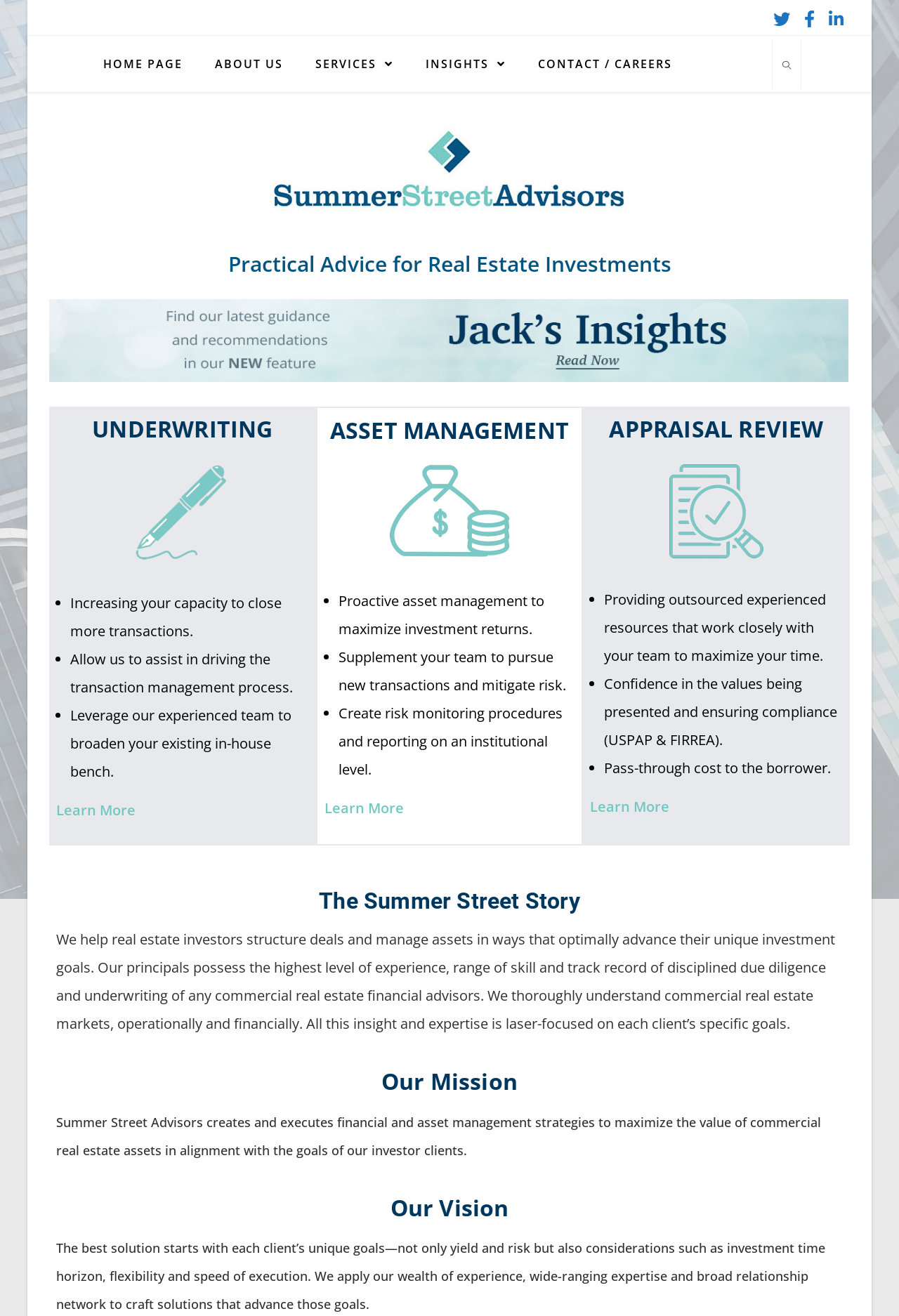Please provide the bounding box coordinates for the element that needs to be clicked to perform the instruction: "Learn more about UNDERWRITING". The coordinates must consist of four float numbers between 0 and 1, formatted as [left, top, right, bottom].

[0.103, 0.314, 0.304, 0.337]